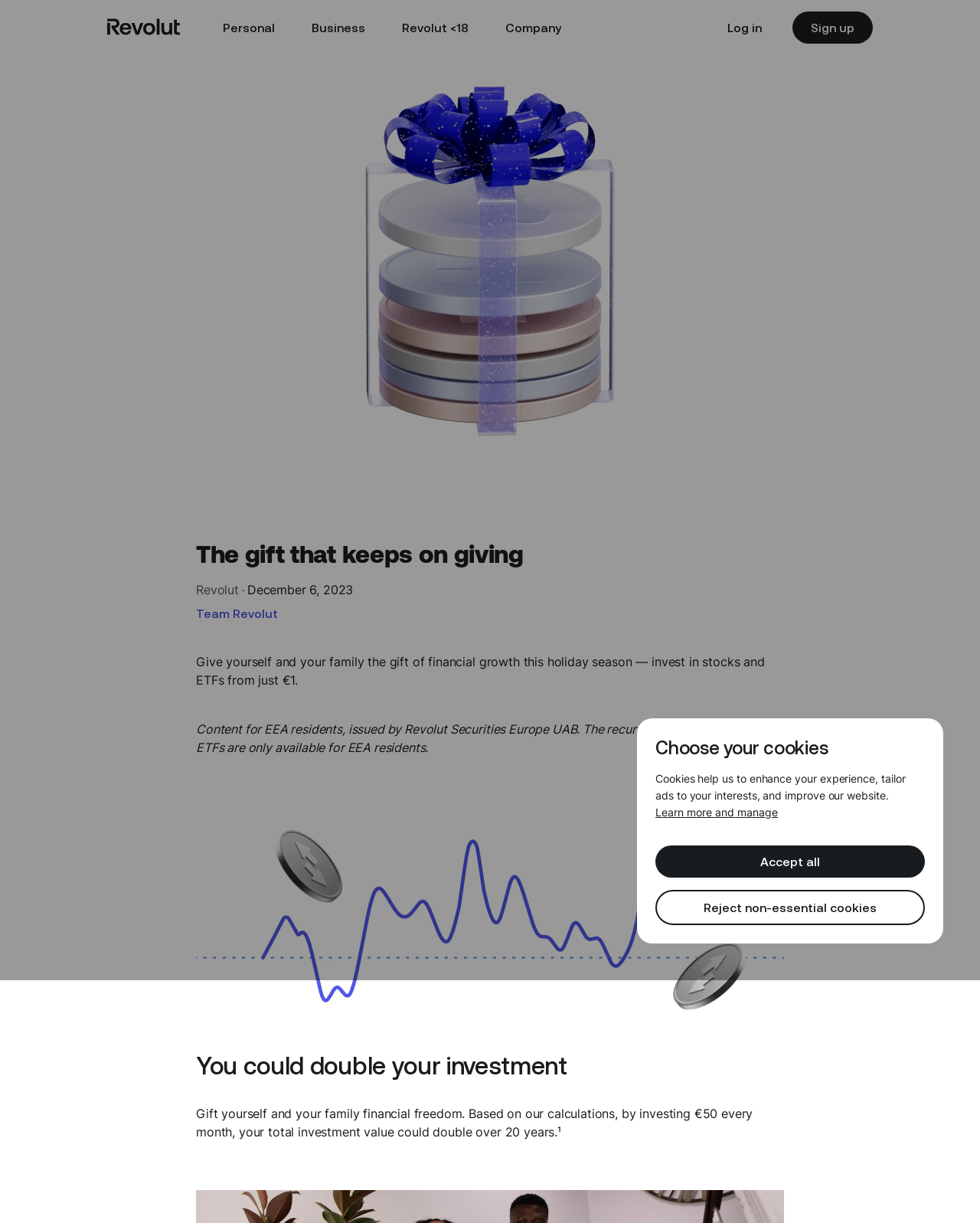Please find the bounding box coordinates of the section that needs to be clicked to achieve this instruction: "Learn more about Team Revolut".

[0.2, 0.495, 0.284, 0.508]